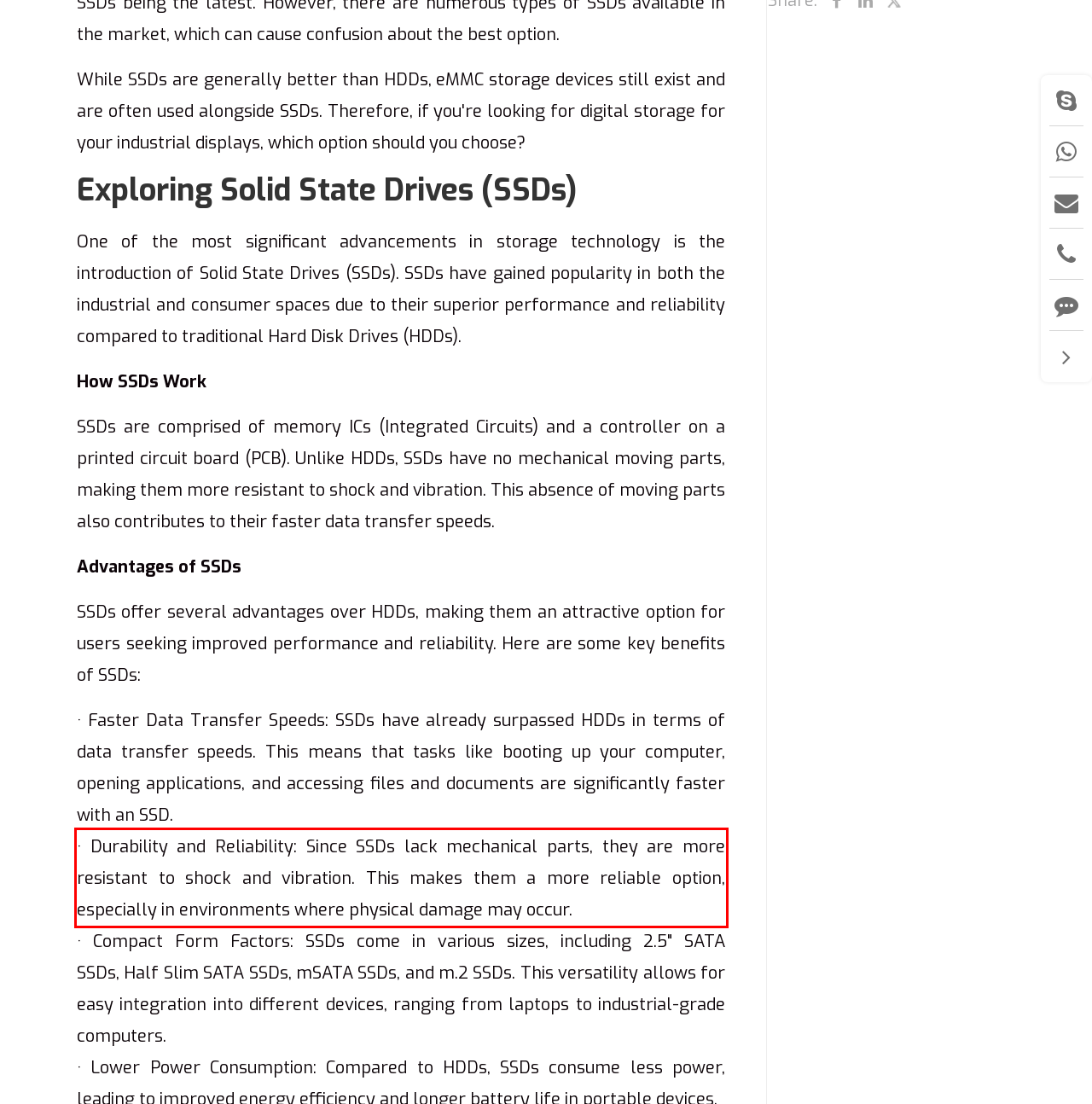Please analyze the screenshot of a webpage and extract the text content within the red bounding box using OCR.

· Durability and Reliability: Since SSDs lack mechanical parts, they are more resistant to shock and vibration. This makes them a more reliable option, especially in environments where physical damage may occur.